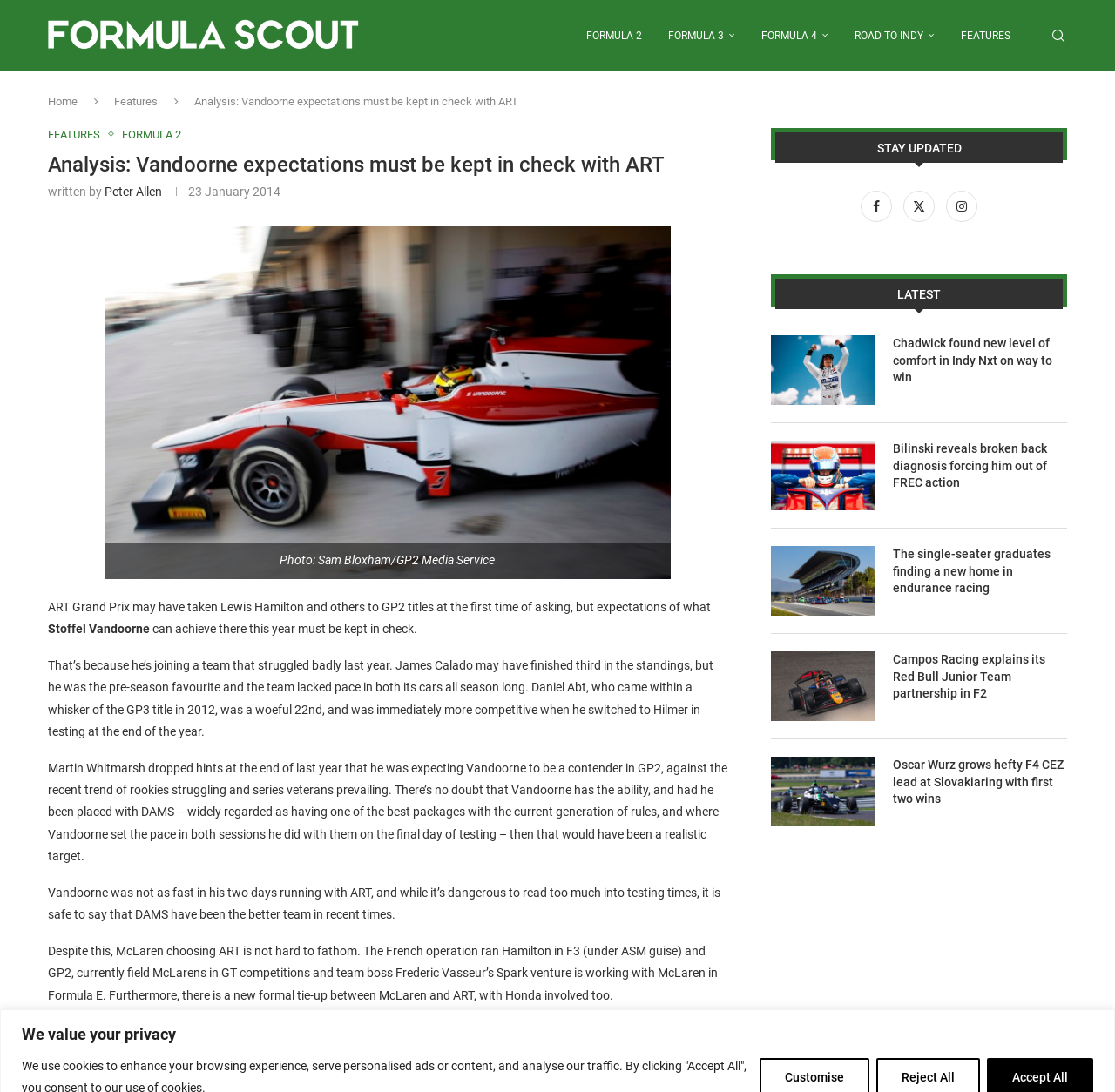Identify the bounding box coordinates of the element that should be clicked to fulfill this task: "Search for something". The coordinates should be provided as four float numbers between 0 and 1, i.e., [left, top, right, bottom].

[0.941, 0.001, 0.957, 0.065]